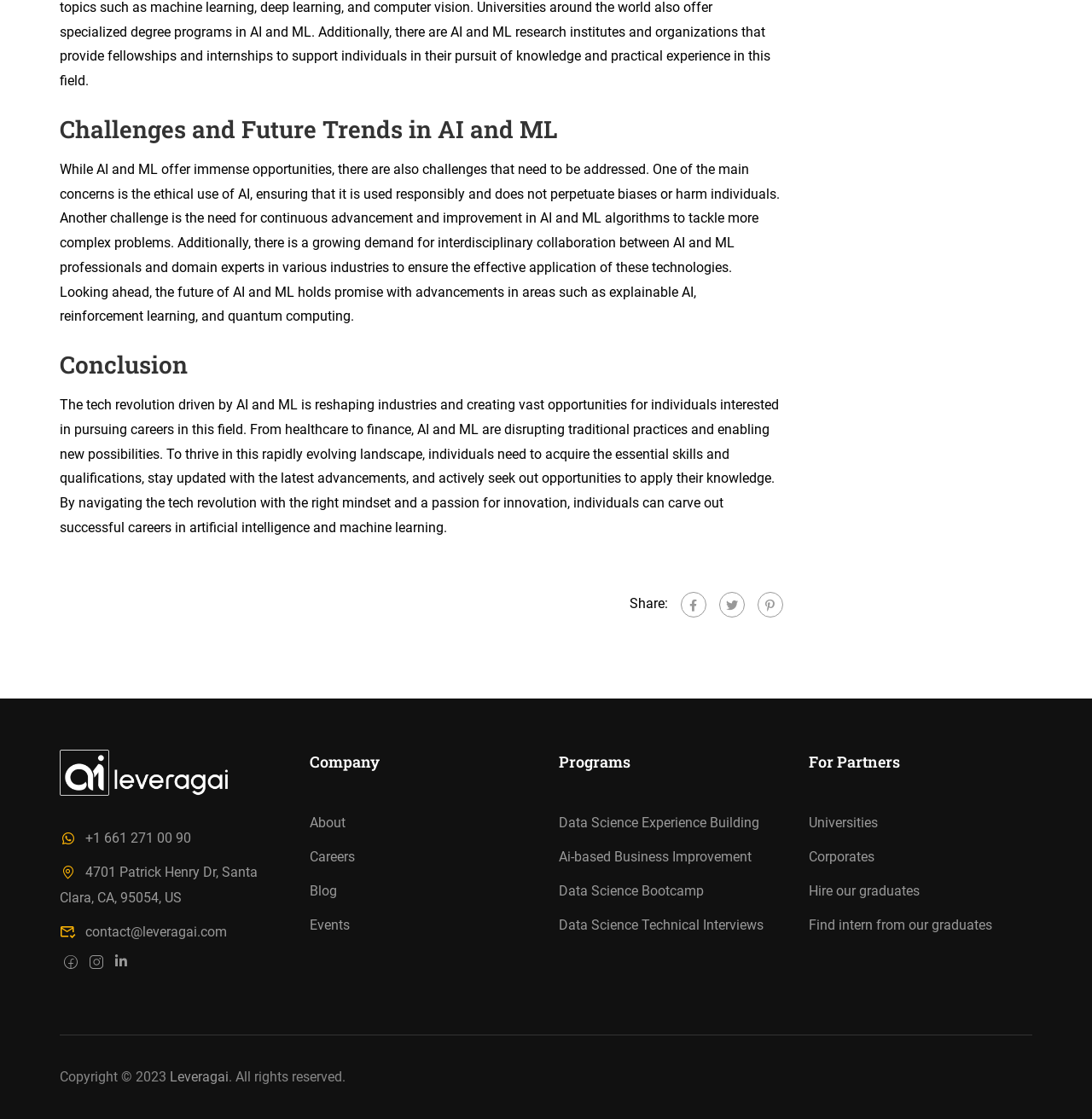Please determine the bounding box coordinates of the section I need to click to accomplish this instruction: "Contact the company".

[0.055, 0.825, 0.208, 0.84]